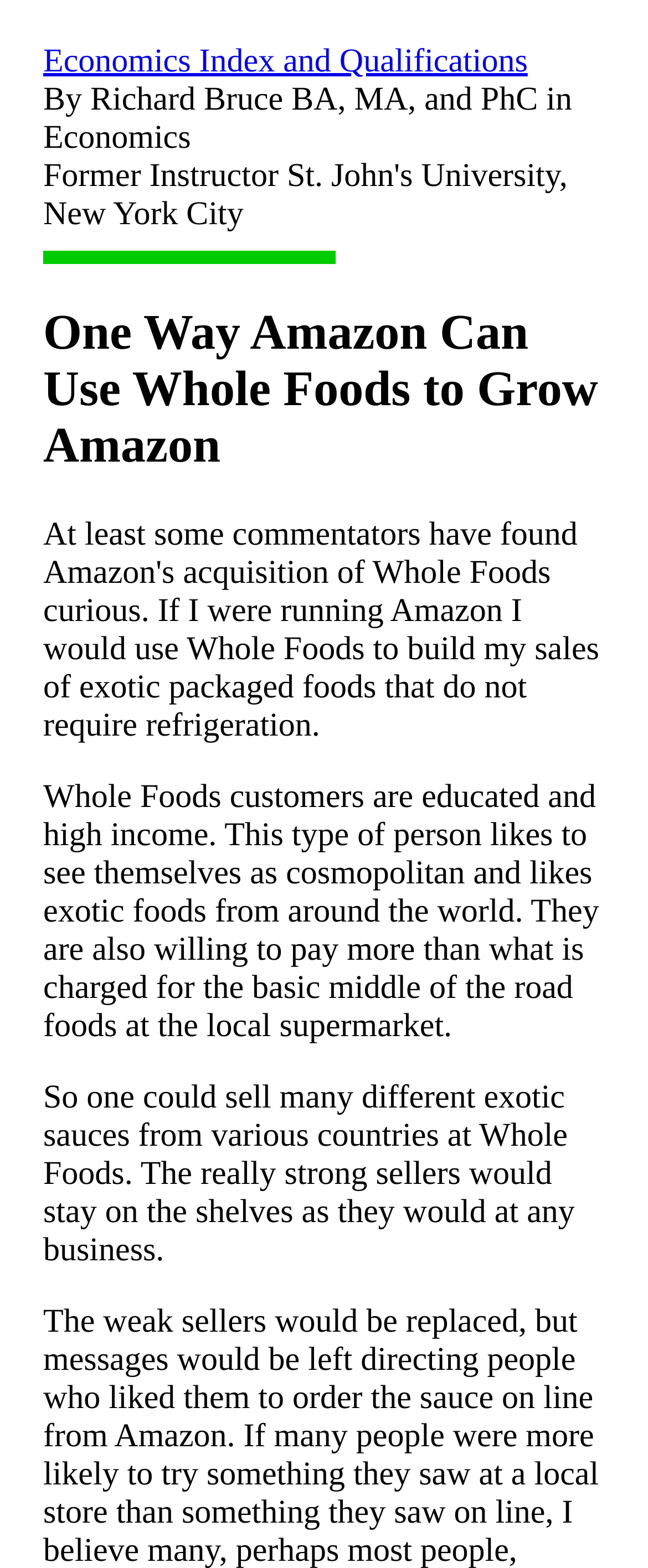Please find the bounding box for the UI element described by: "Economics Index and Qualifications".

[0.067, 0.028, 0.814, 0.051]